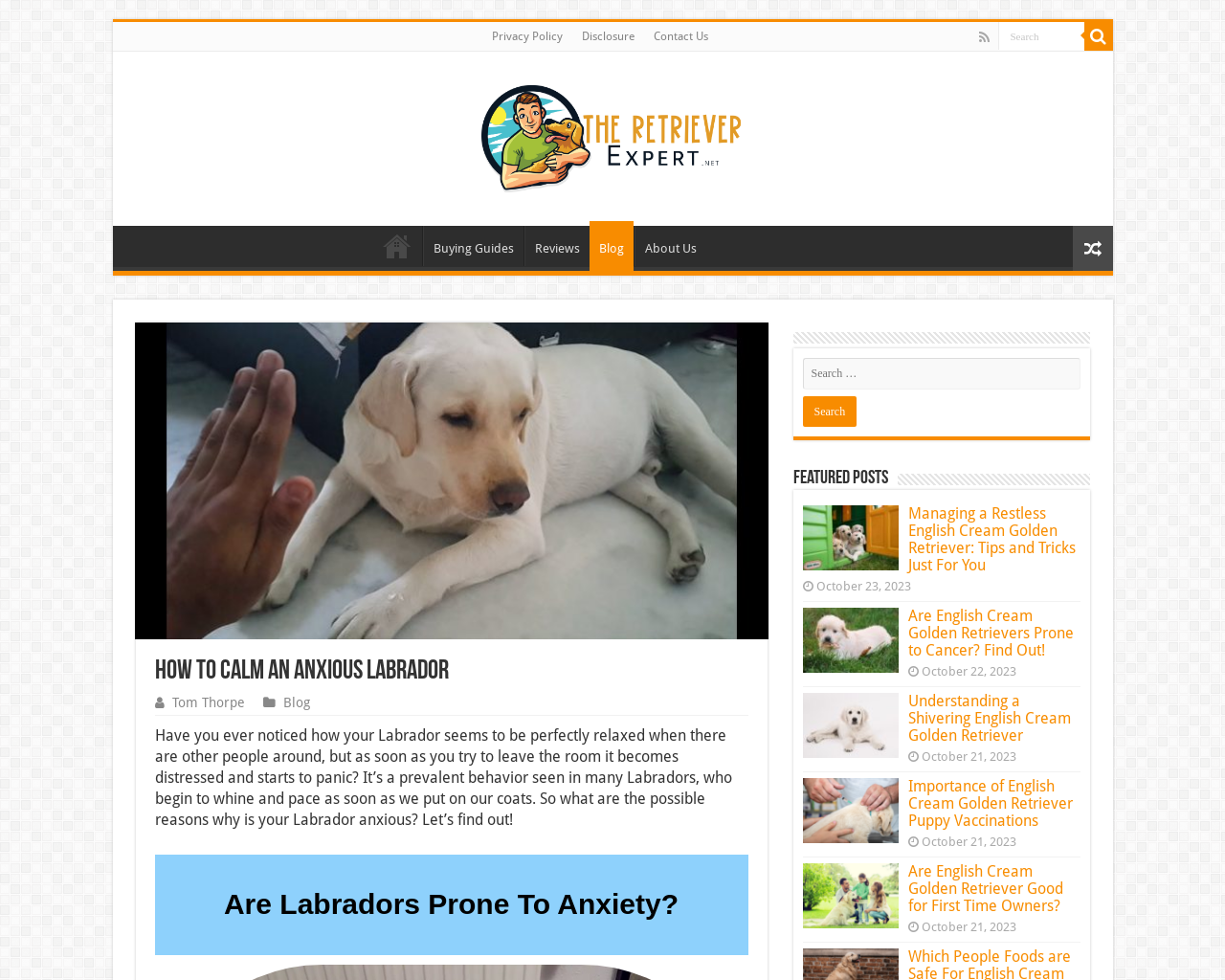Locate the bounding box coordinates of the element I should click to achieve the following instruction: "Read the article 'How To Calm An Anxious Labrador'".

[0.126, 0.672, 0.611, 0.699]